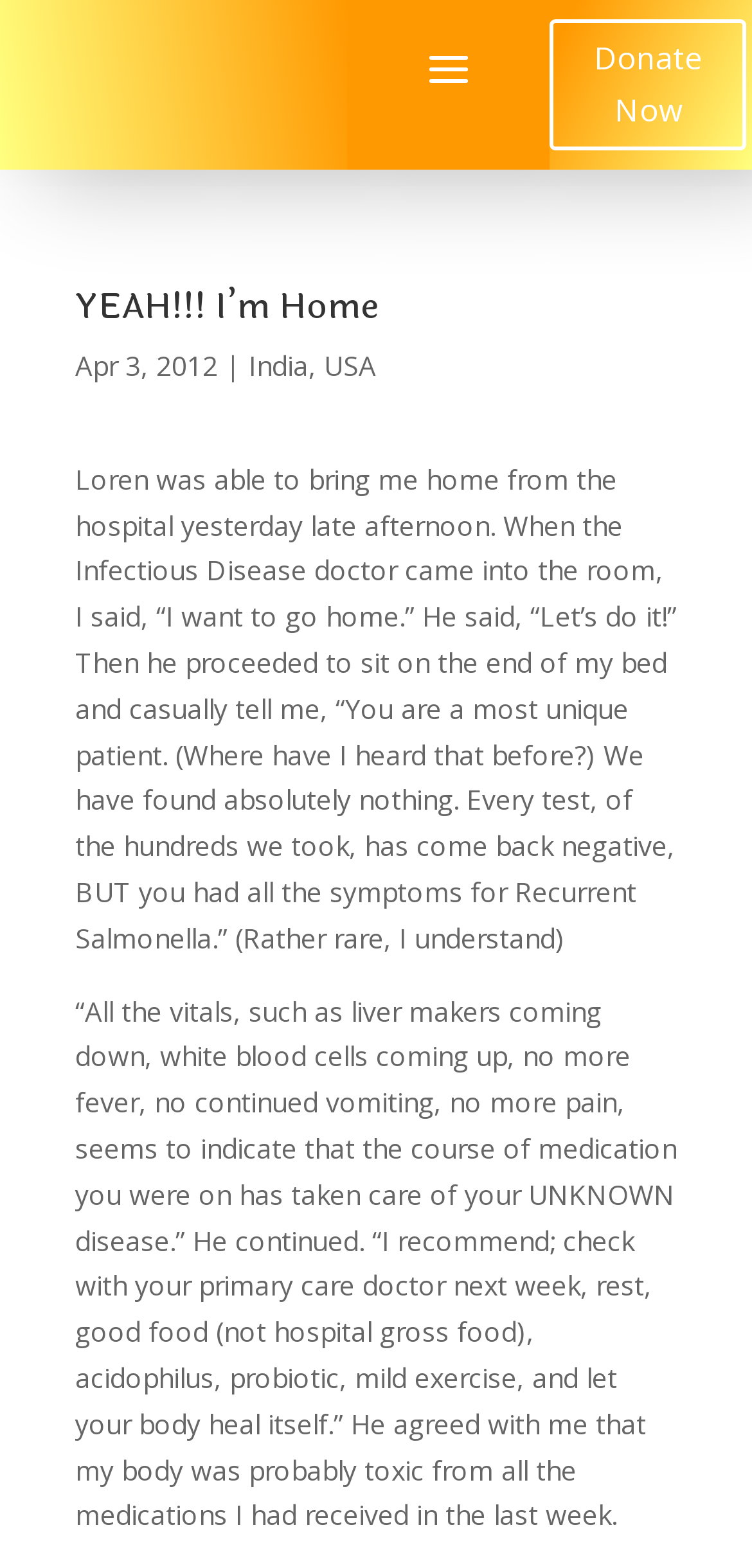Offer a comprehensive description of the webpage’s content and structure.

The webpage appears to be a personal blog post or journal entry. At the top, there is a heading that reads "YEAH!!! I’m Home" in a prominent position, taking up most of the width of the page. Below the heading, there is a date "Apr 3, 2012" followed by a vertical bar symbol, and then two links to "India" and "USA" side by side.

On the top-right corner, there are two links: "a" and "Donate Now 5". The "Donate Now 5" link is positioned closer to the top edge of the page.

The main content of the page is a long paragraph of text that spans almost the entire width of the page. The text describes the author's experience of being discharged from the hospital and their conversation with the Infectious Disease doctor. The text is divided into two blocks, with a small gap in between.

Overall, the webpage has a simple layout with a focus on the main text content. There are no images on the page.